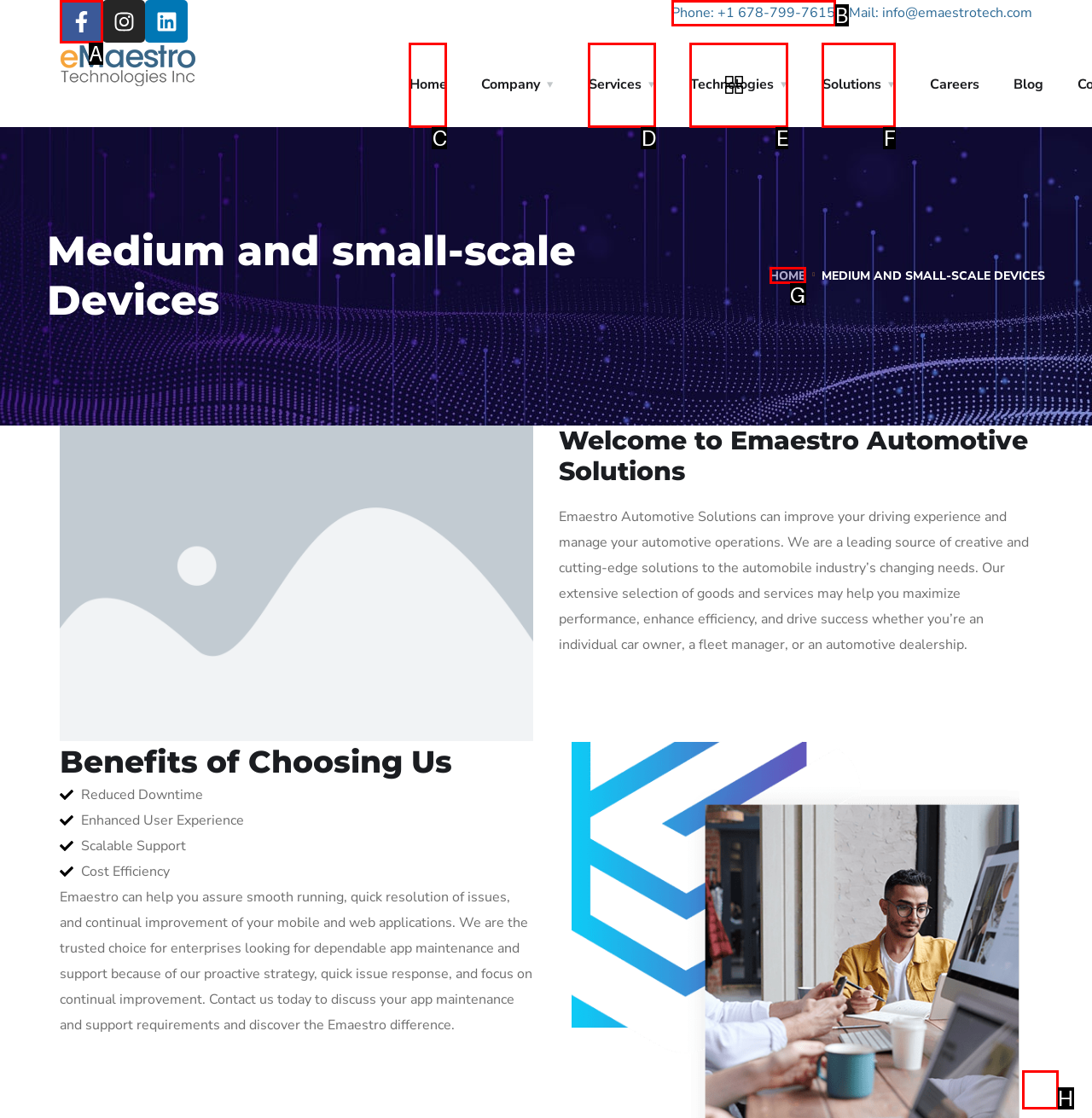Determine which option should be clicked to carry out this task: Click the phone number to contact
State the letter of the correct choice from the provided options.

B